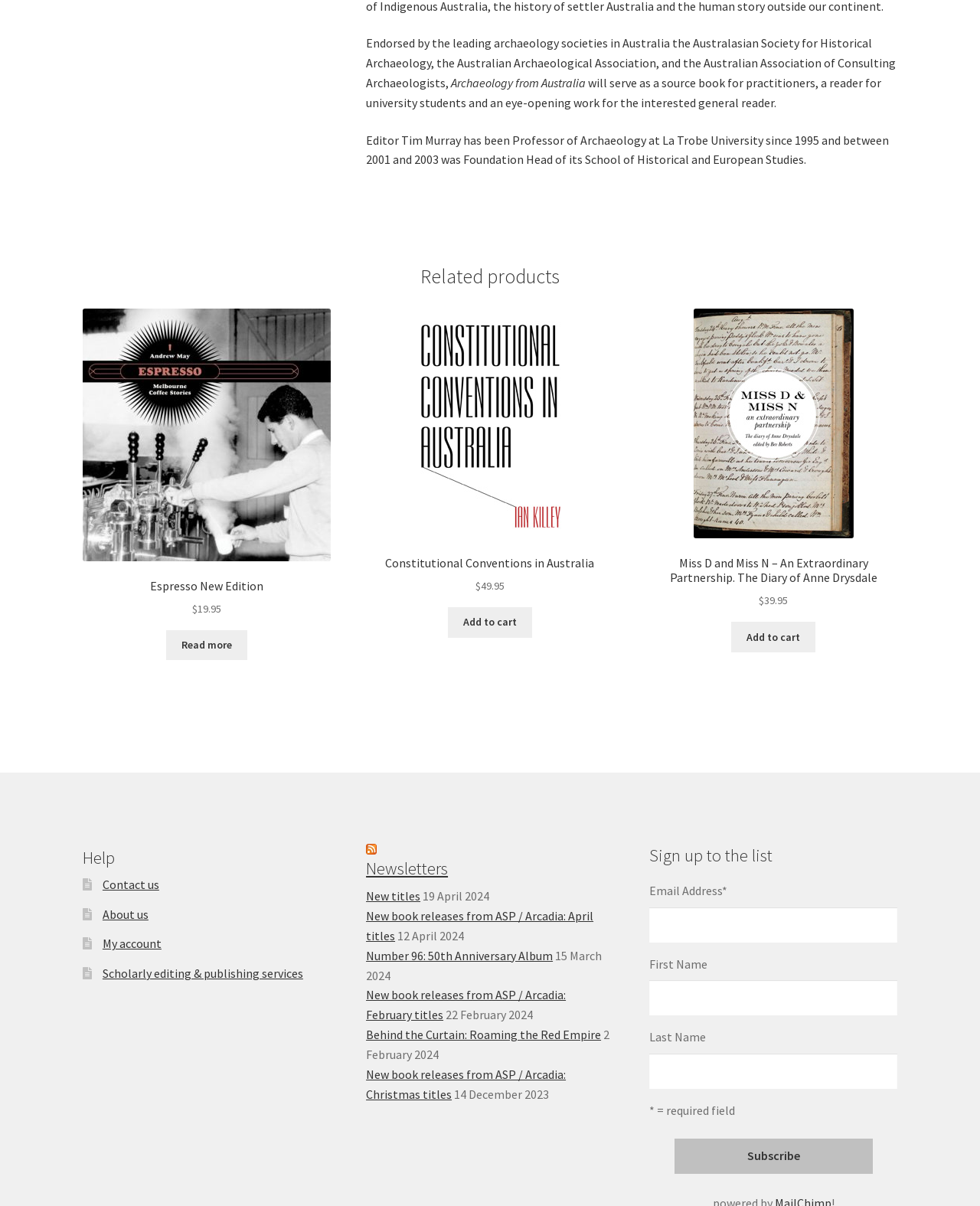Locate the bounding box of the UI element defined by this description: "linkograffiti". The coordinates should be given as four float numbers between 0 and 1, formatted as [left, top, right, bottom].

None